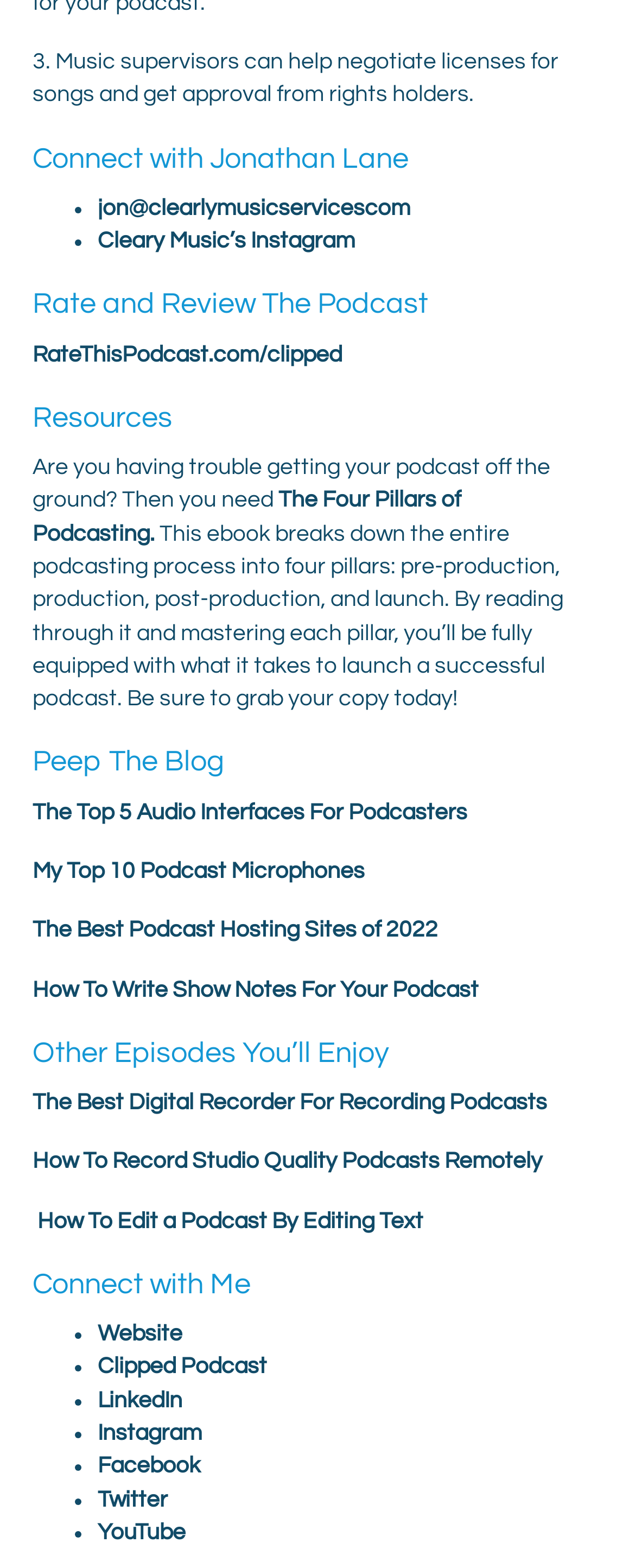Identify the bounding box coordinates of the section to be clicked to complete the task described by the following instruction: "Connect with Jonathan Lane on email". The coordinates should be four float numbers between 0 and 1, formatted as [left, top, right, bottom].

[0.154, 0.125, 0.646, 0.14]